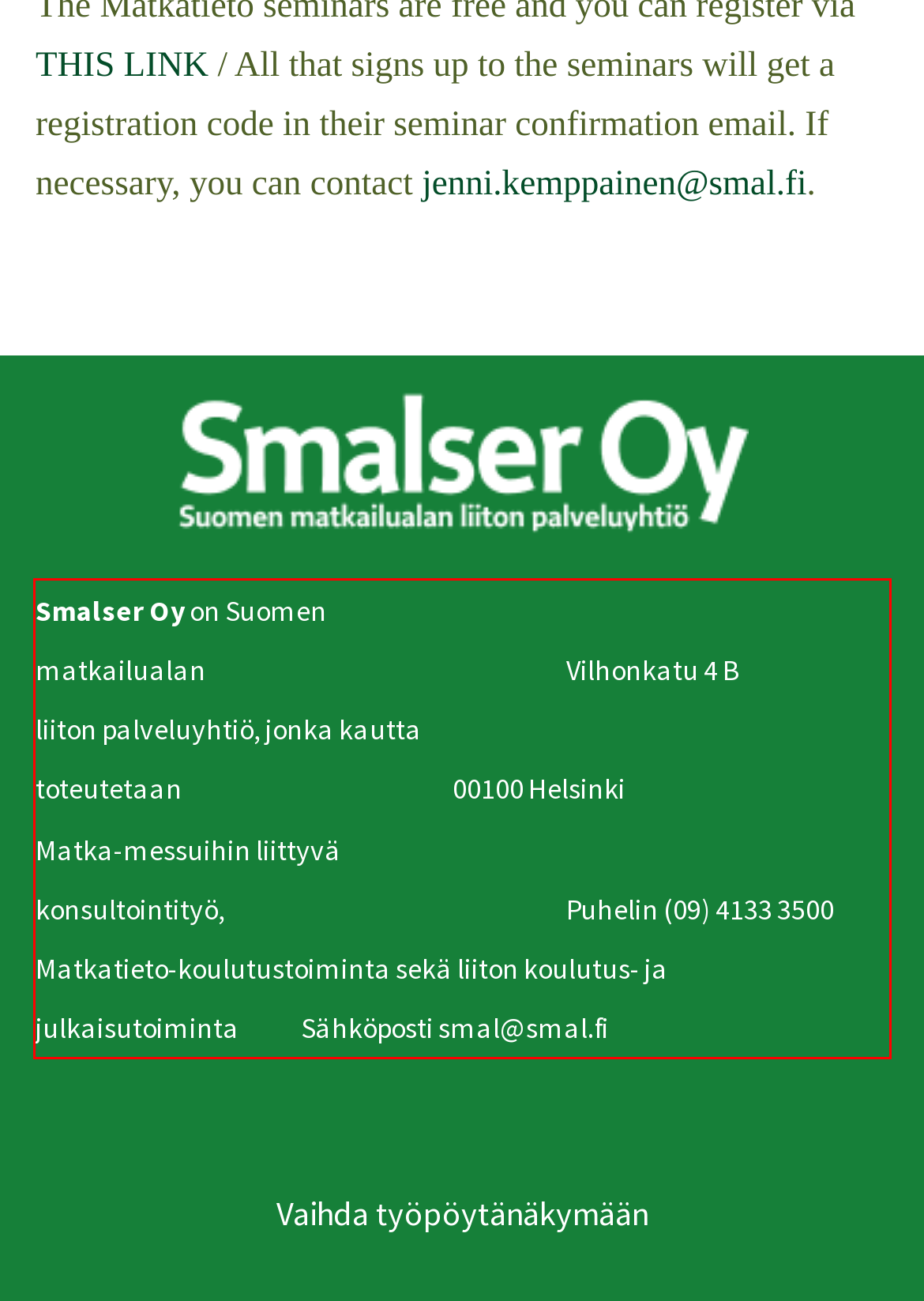Please identify the text within the red rectangular bounding box in the provided webpage screenshot.

Smalser Oy on Suomen matkailualan Vilhonkatu 4 B liiton palveluyhtiö, jonka kautta toteutetaan 00100 Helsinki Matka-messuihin liittyvä konsultointityö, Puhelin (09) 4133 3500 Matkatieto-koulutustoiminta sekä liiton koulutus- ja julkaisutoiminta Sähköposti smal@smal.fi